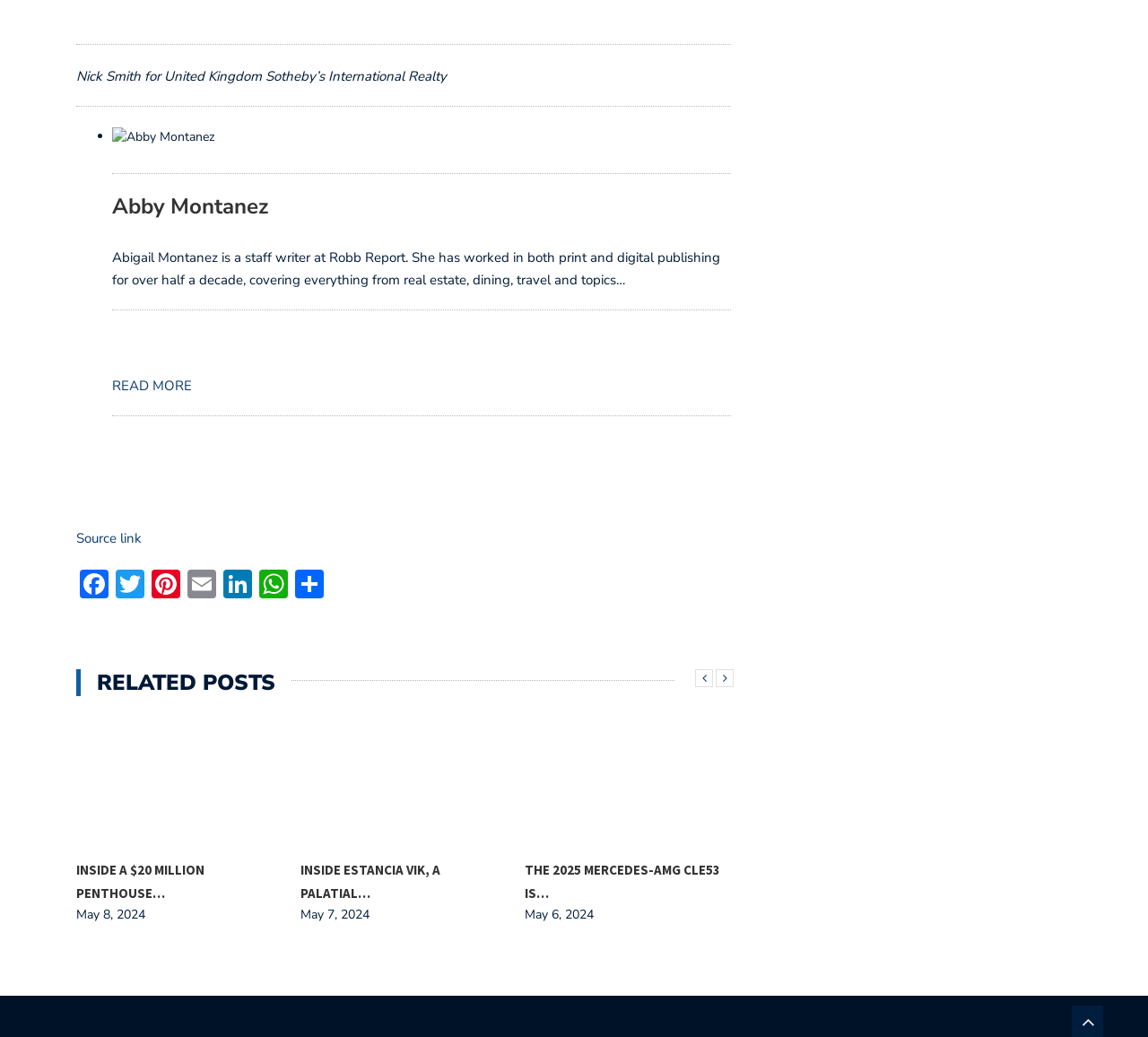Who is the author of the first article?
Answer with a single word or phrase by referring to the visual content.

Abby Montanez